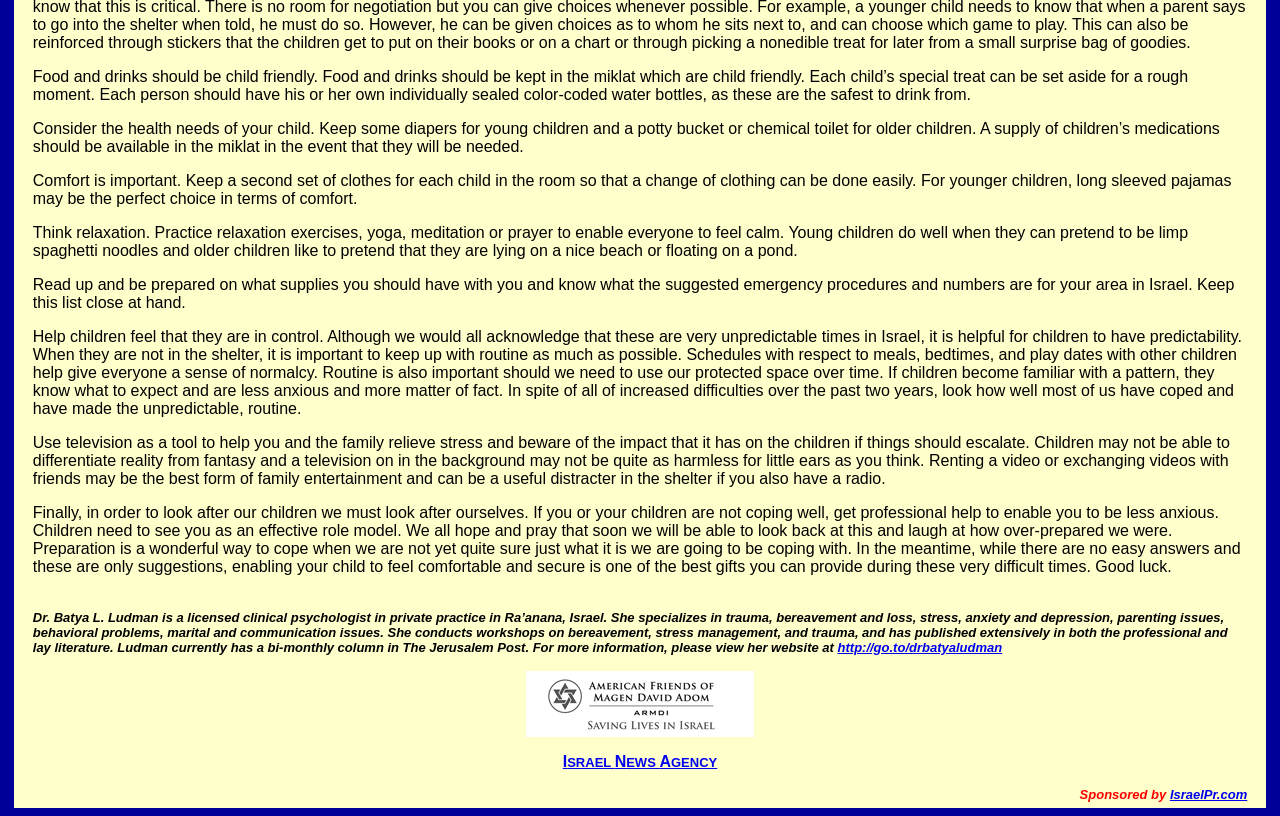What is suggested for family entertainment?
Please provide a full and detailed response to the question.

The webpage recommends renting a video or exchanging videos with friends as a form of family entertainment, especially in the shelter. This is mentioned in the section that discusses the use of television as a tool to relieve stress.